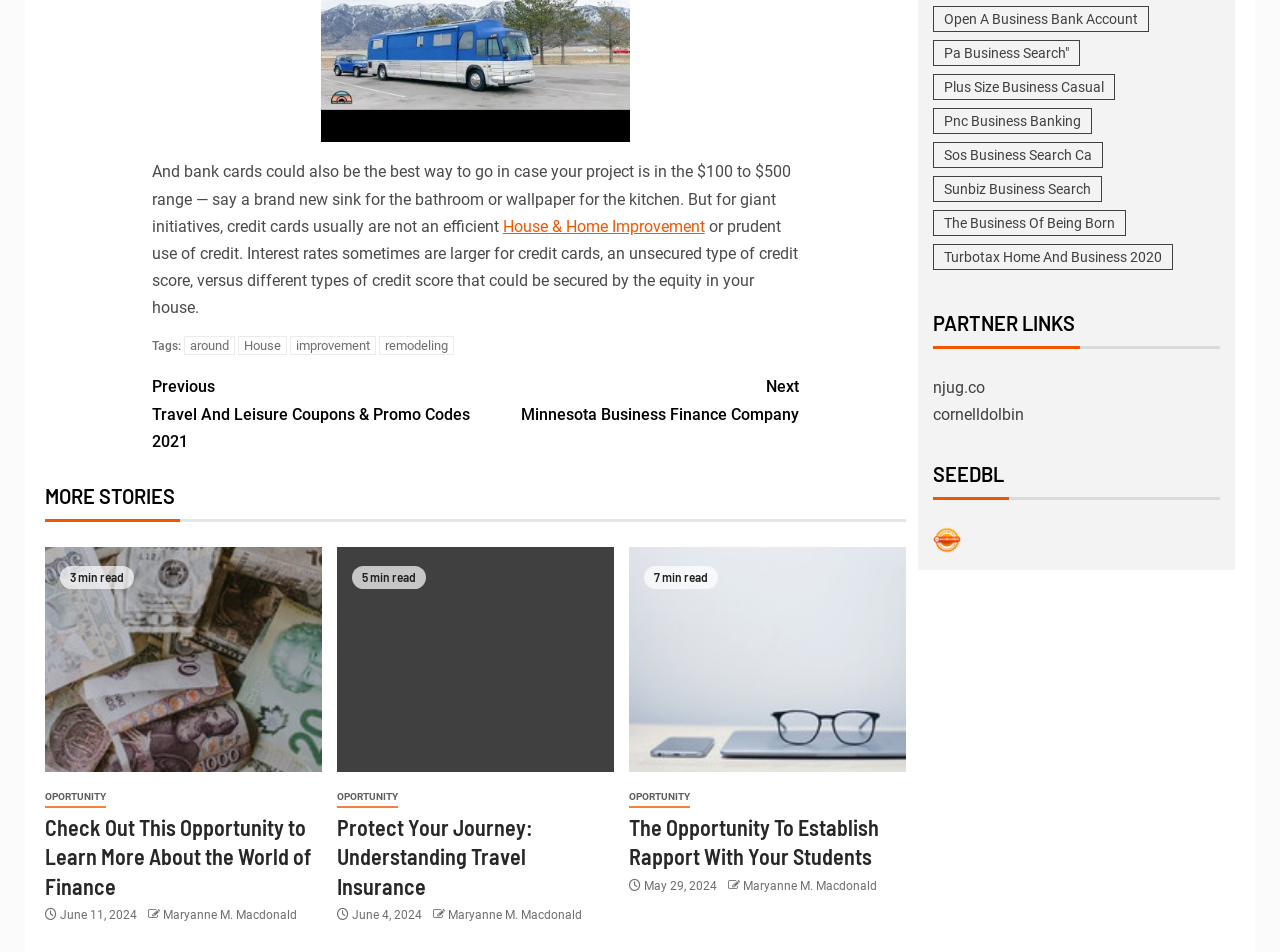Pinpoint the bounding box coordinates of the area that must be clicked to complete this instruction: "Read 'Check Out This Opportunity to Learn More About the World of Finance'".

[0.035, 0.854, 0.251, 0.946]